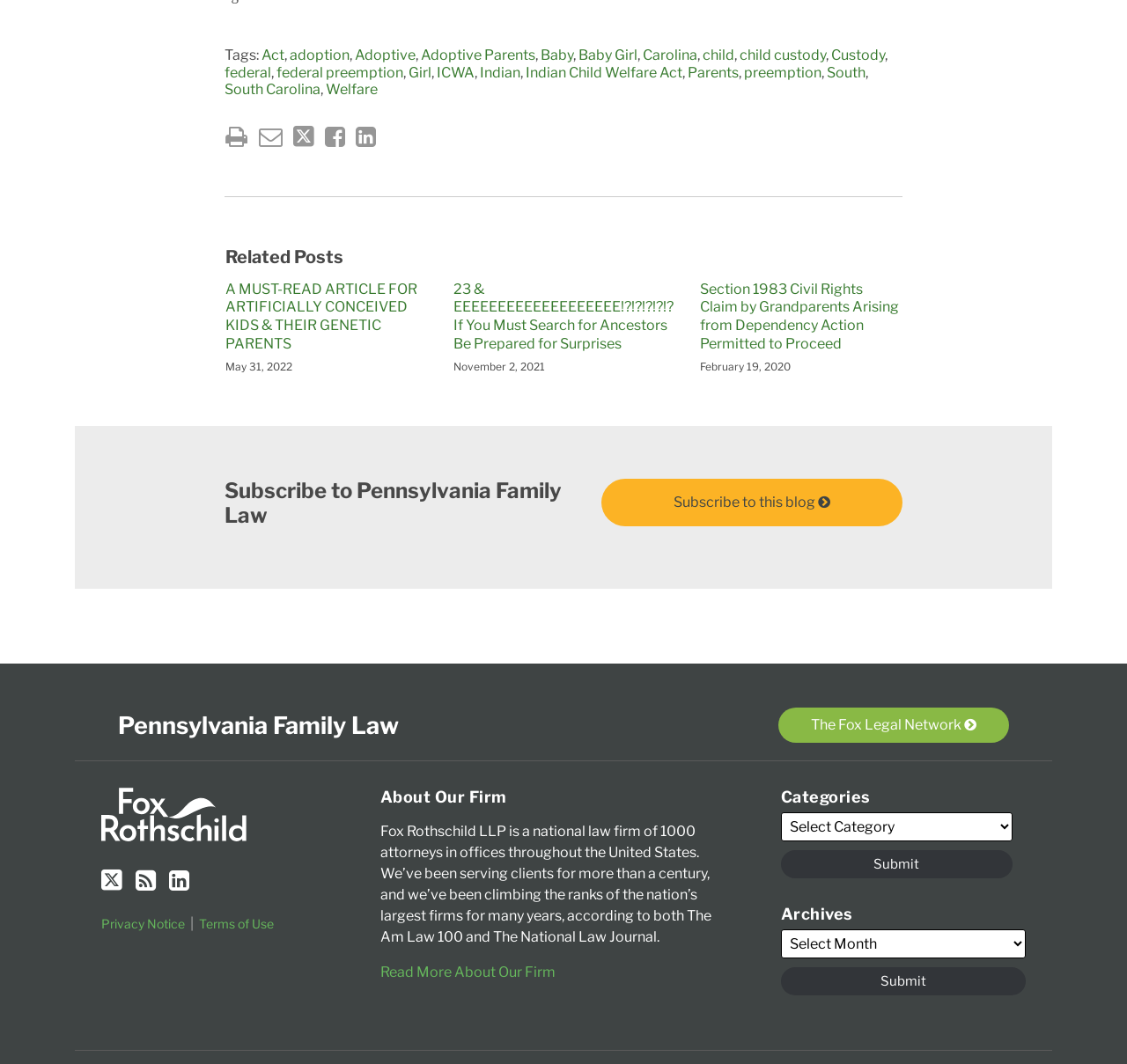Identify the bounding box coordinates of the region I need to click to complete this instruction: "Subscribe to Pennsylvania Family Law".

[0.534, 0.45, 0.801, 0.494]